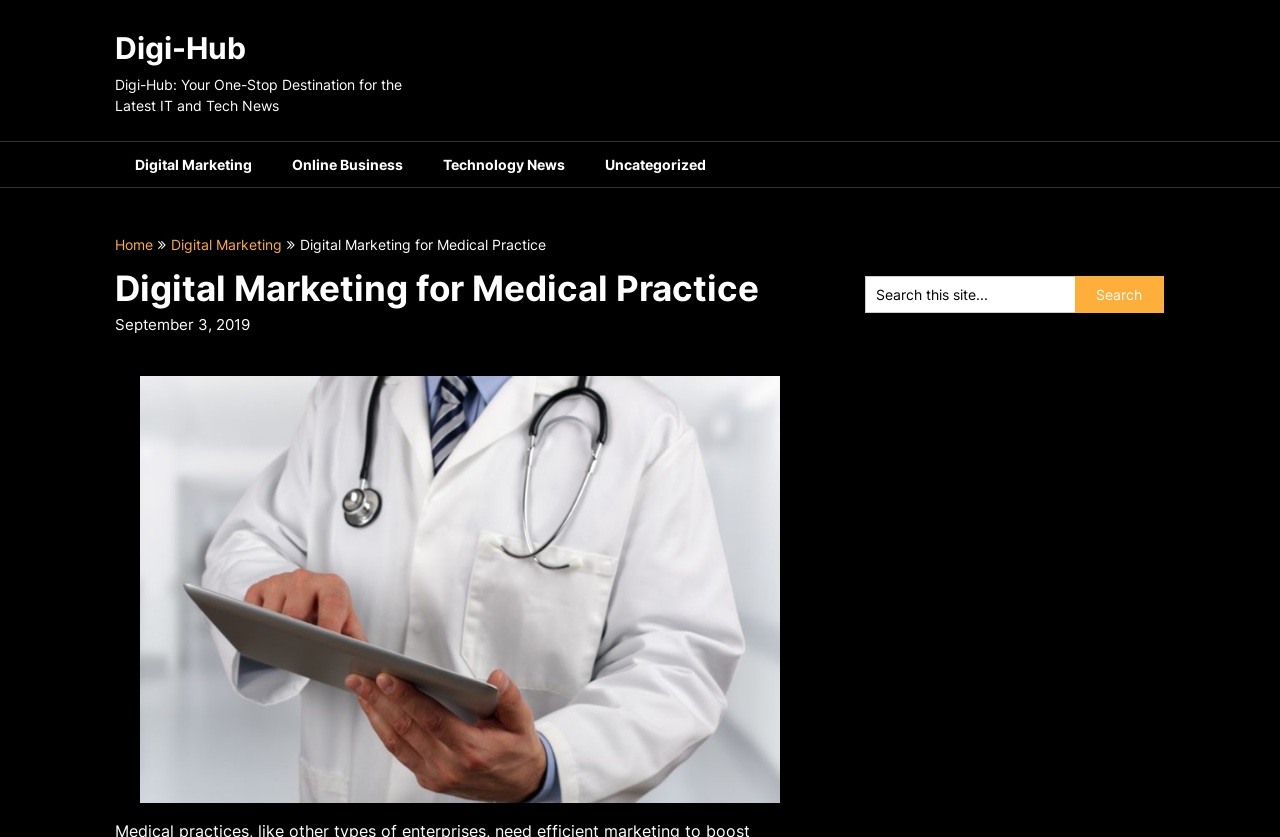What is the purpose of the textbox in the bottom-right corner?
Using the picture, provide a one-word or short phrase answer.

Search this site